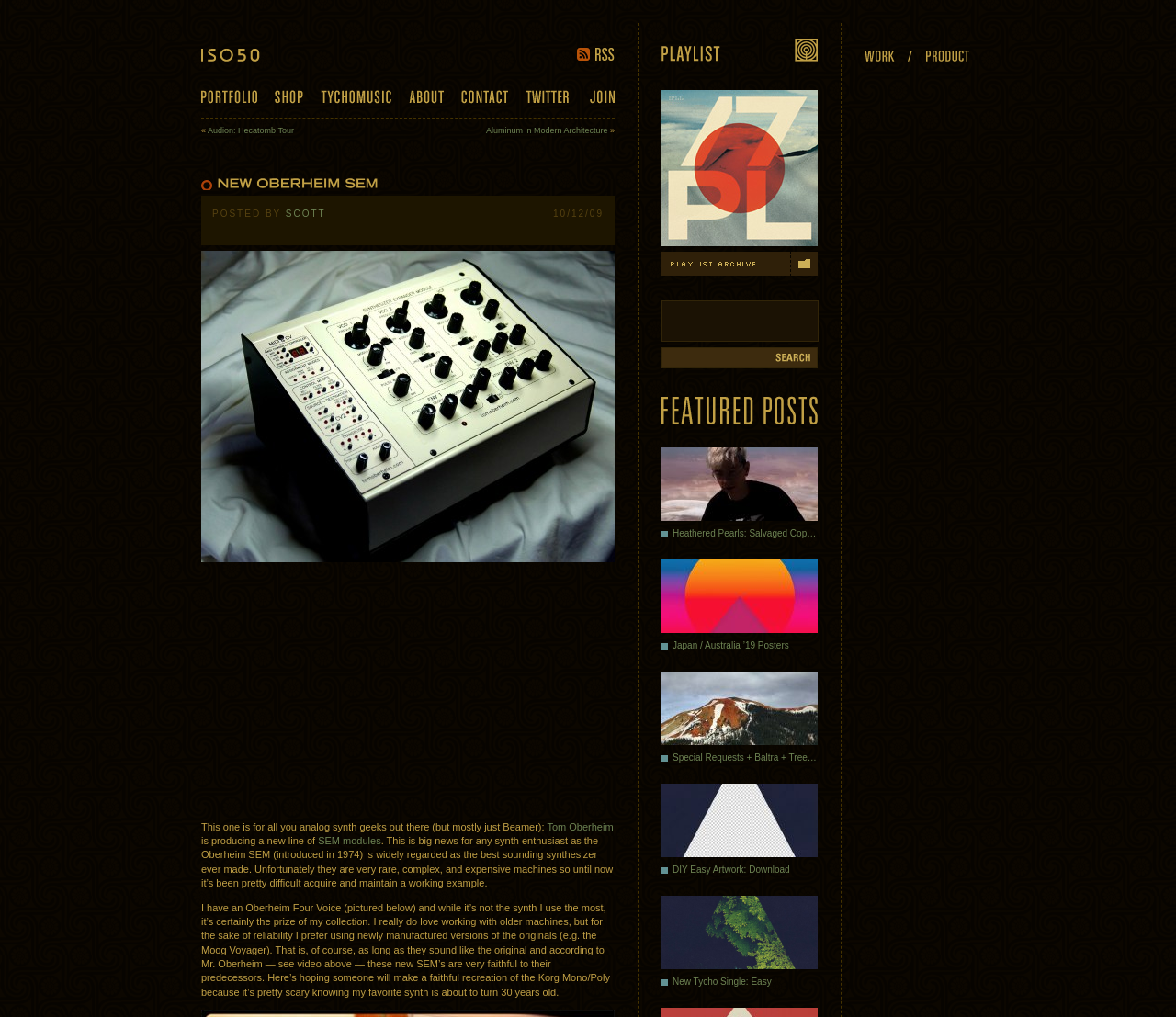Given the element description Featured Posts, predict the bounding box coordinates for the UI element in the webpage screenshot. The format should be (top-left x, top-left y, bottom-right x, bottom-right y), and the values should be between 0 and 1.

[0.562, 0.389, 0.695, 0.417]